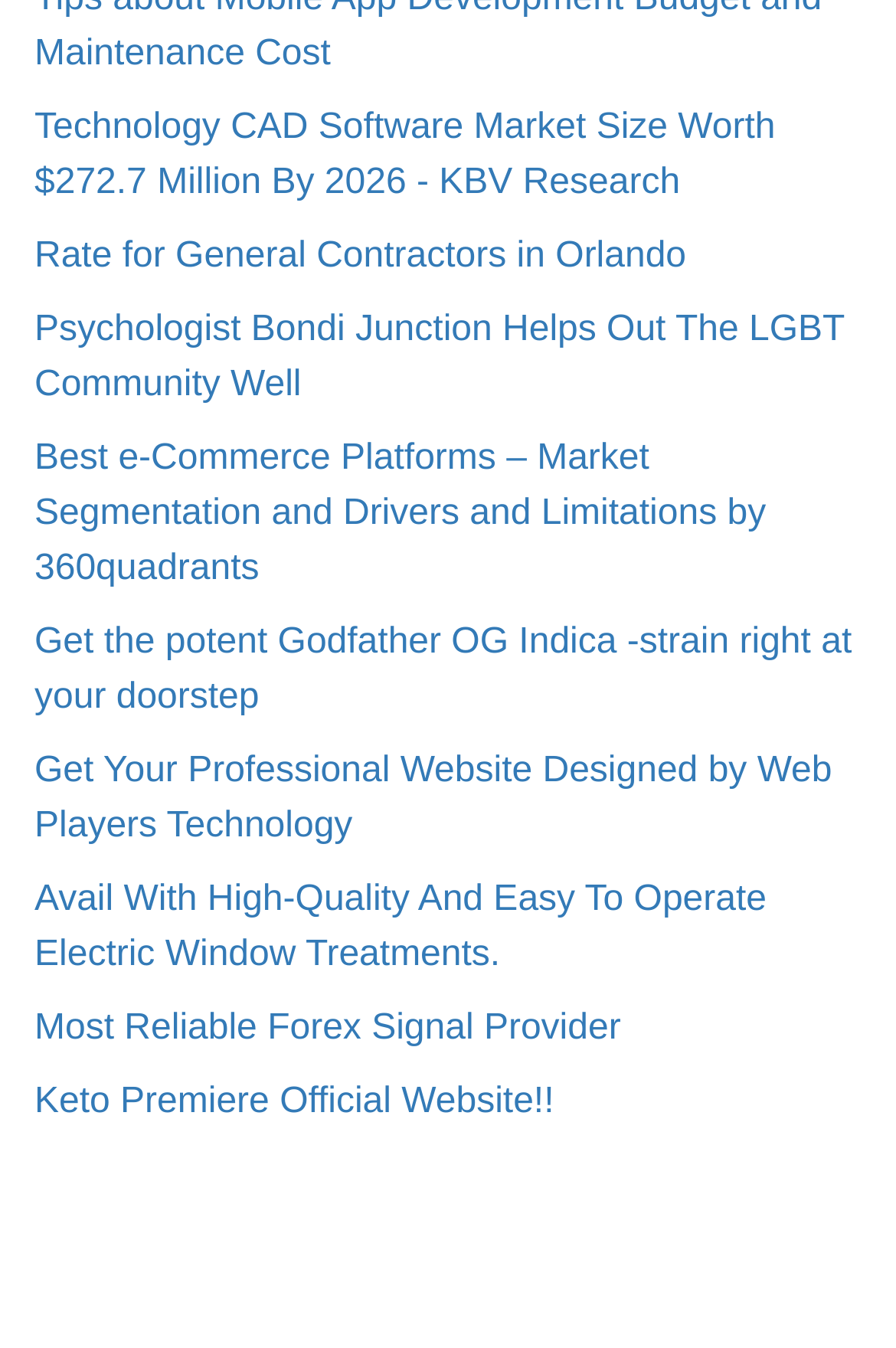Provide the bounding box coordinates, formatted as (top-left x, top-left y, bottom-right x, bottom-right y), with all values being floating point numbers between 0 and 1. Identify the bounding box of the UI element that matches the description: Most Reliable Forex Signal Provider

[0.038, 0.749, 0.693, 0.778]